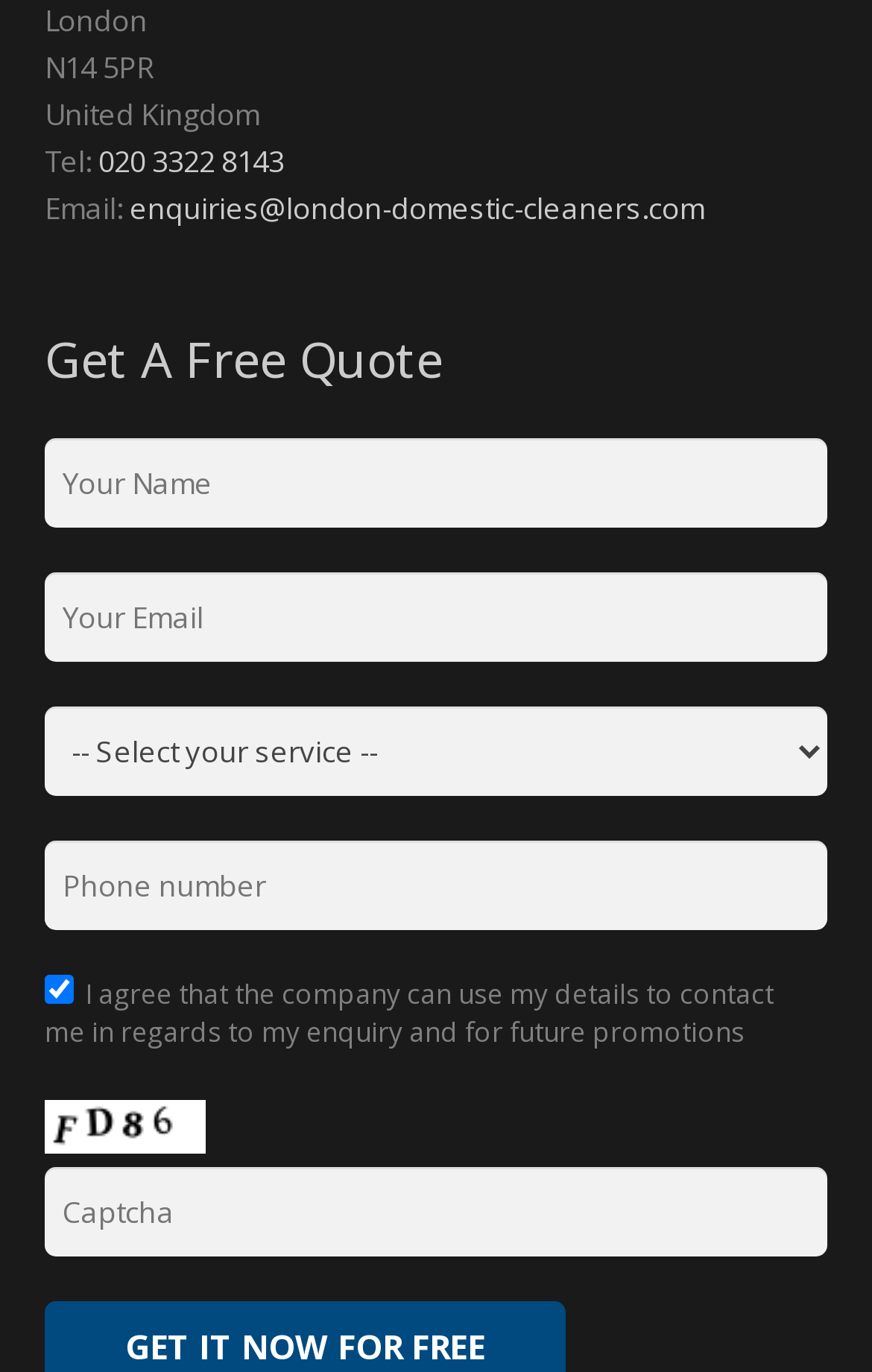Could you highlight the region that needs to be clicked to execute the instruction: "Enter your name"?

[0.051, 0.32, 0.949, 0.385]